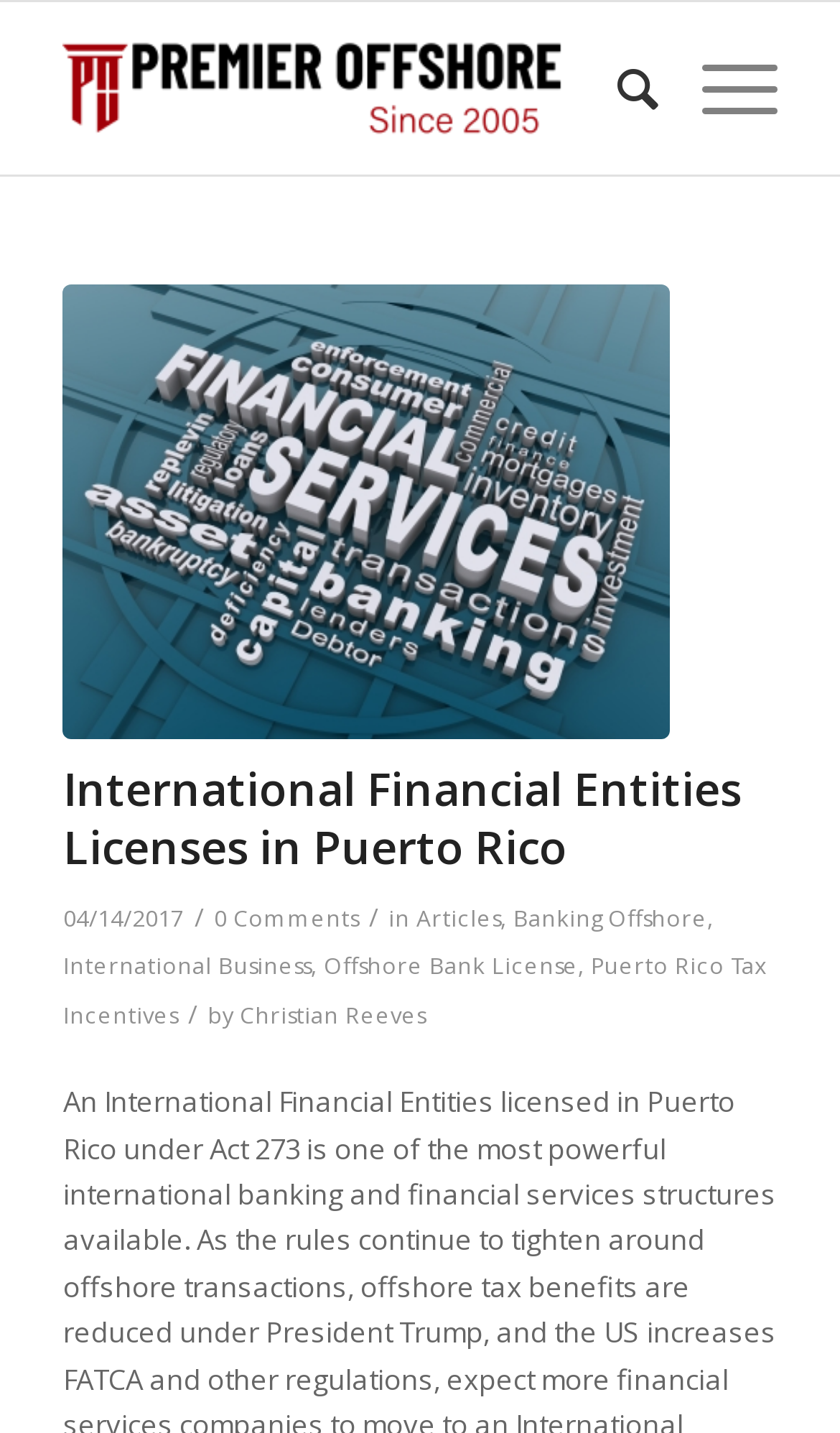Please find the bounding box coordinates of the element that needs to be clicked to perform the following instruction: "Click on the Premier Offshore Company Services logo". The bounding box coordinates should be four float numbers between 0 and 1, represented as [left, top, right, bottom].

[0.075, 0.024, 0.67, 0.099]